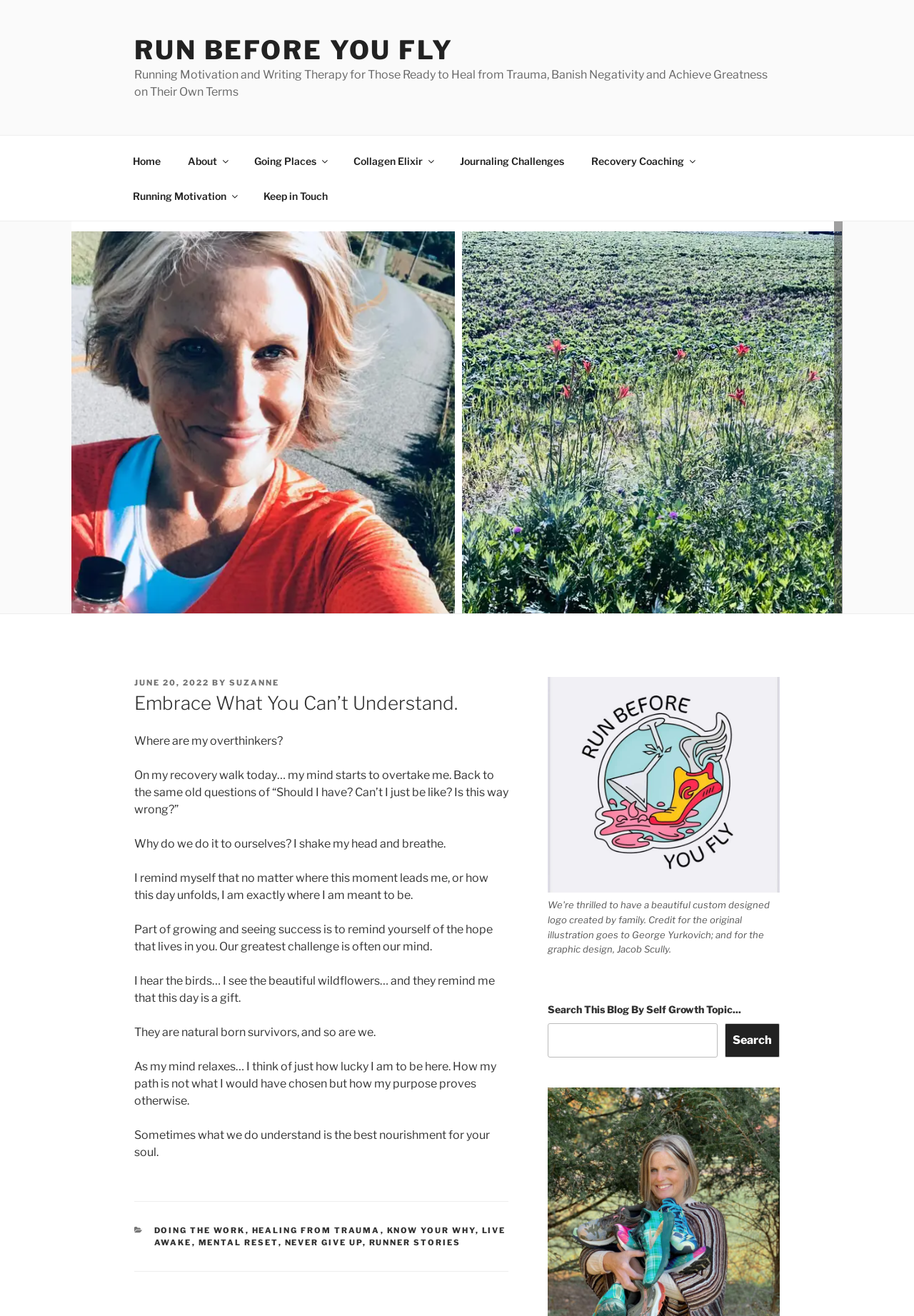What is the purpose of the search box?
Kindly give a detailed and elaborate answer to the question.

The search box is located at the bottom of the webpage with a static text 'Search This Blog By Self Growth Topic...' above it. This suggests that the purpose of the search box is to allow users to search the blog for specific topics related to self-growth.